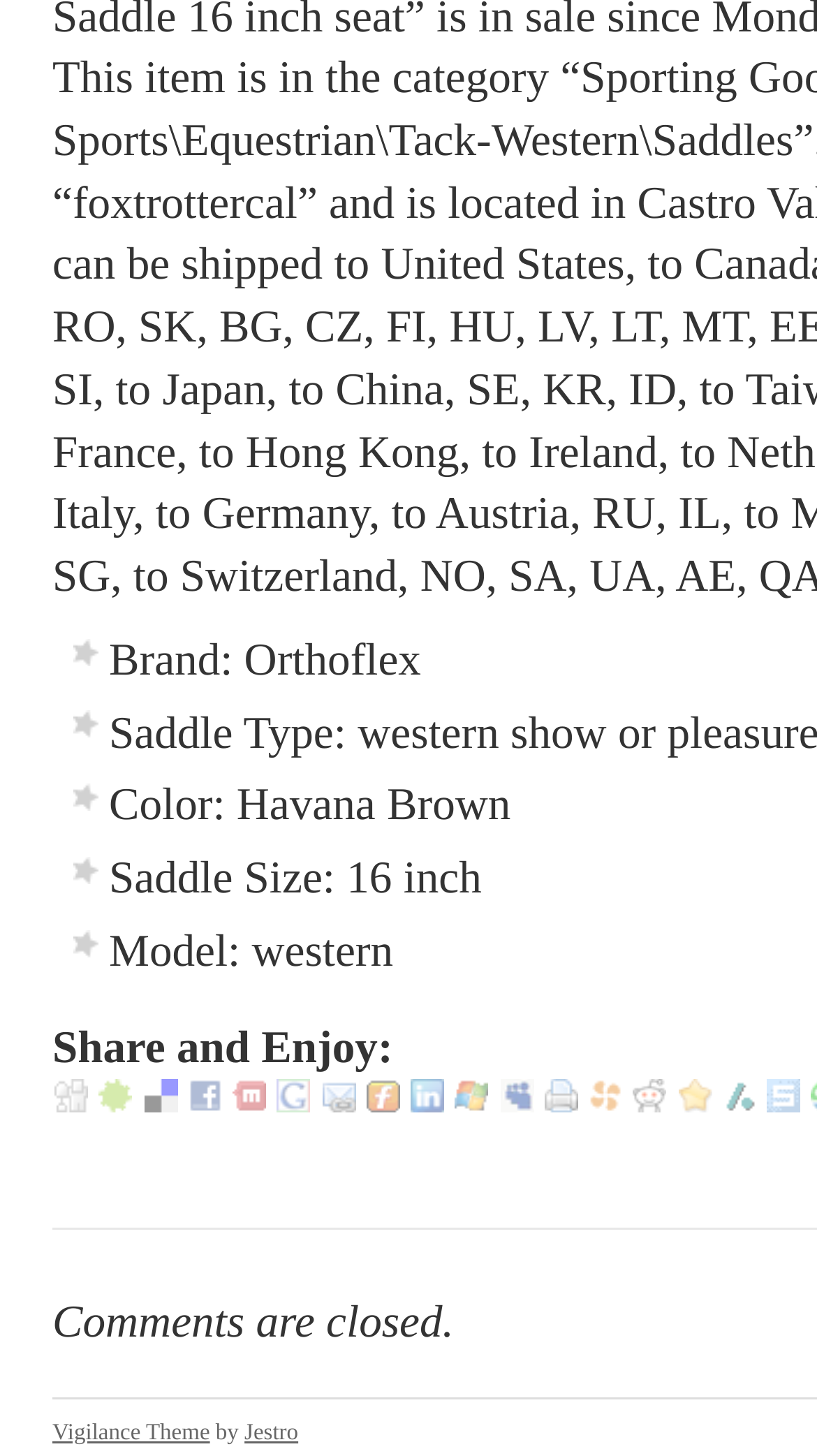Can you give a detailed response to the following question using the information from the image? How many social media sharing options are available?

The number of social media sharing options can be determined by counting the number of link elements with images below the 'Share and Enjoy:' text, which are 12 in total.